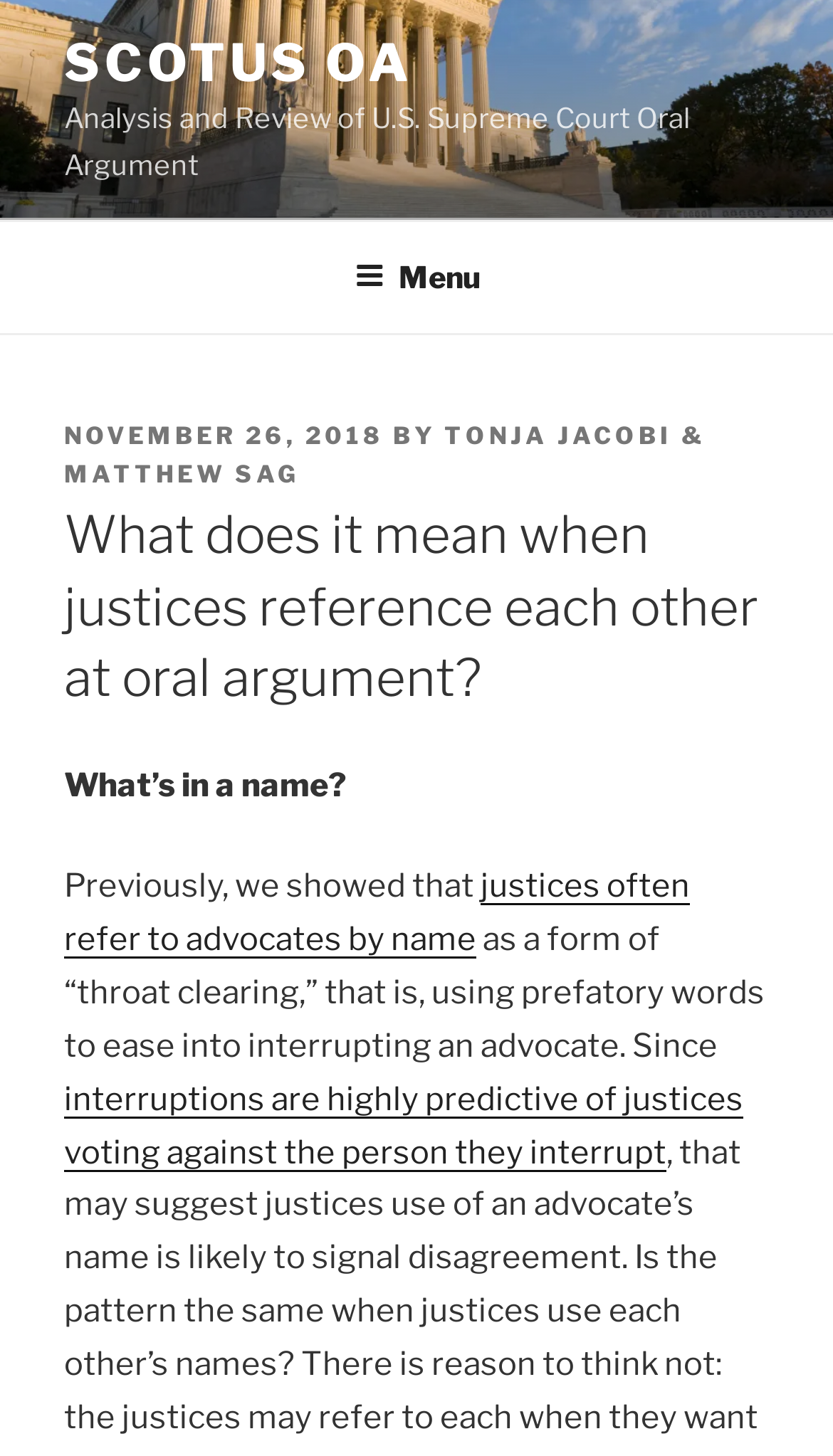Predict the bounding box coordinates for the UI element described as: "Tonja Jacobi & Matthew Sag". The coordinates should be four float numbers between 0 and 1, presented as [left, top, right, bottom].

[0.077, 0.288, 0.846, 0.336]